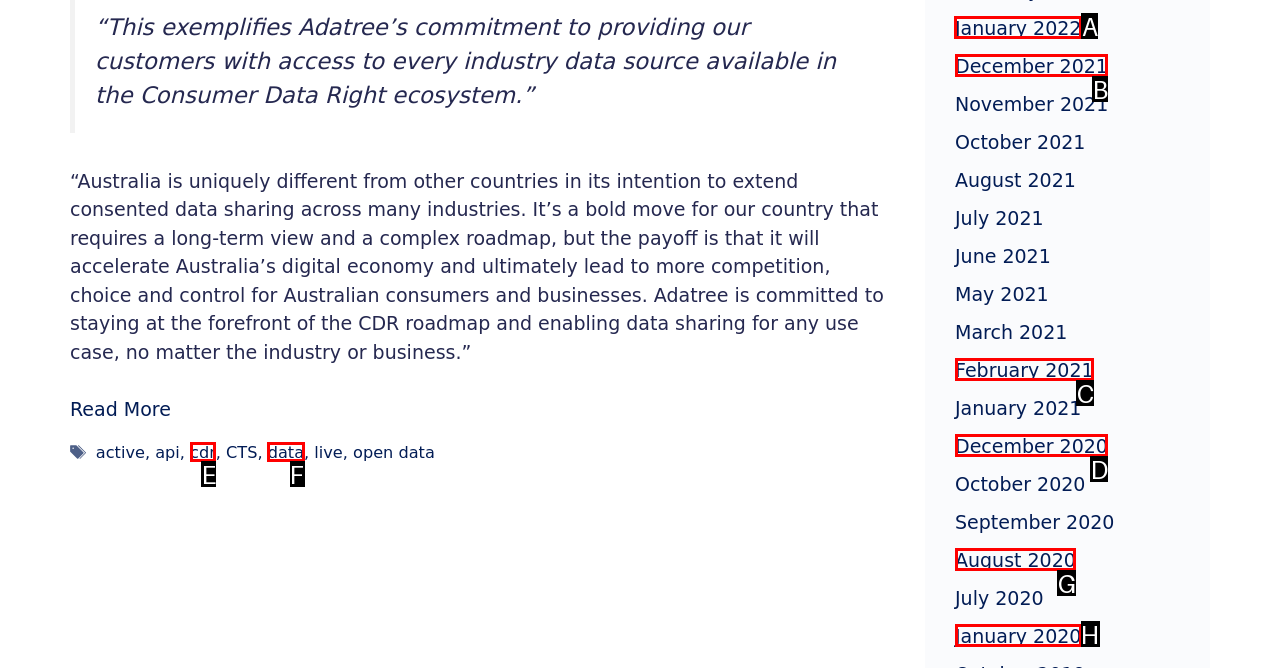Indicate the HTML element to be clicked to accomplish this task: Read the 'Agile Project Management: Creating Innovative Products' article Respond using the letter of the correct option.

None